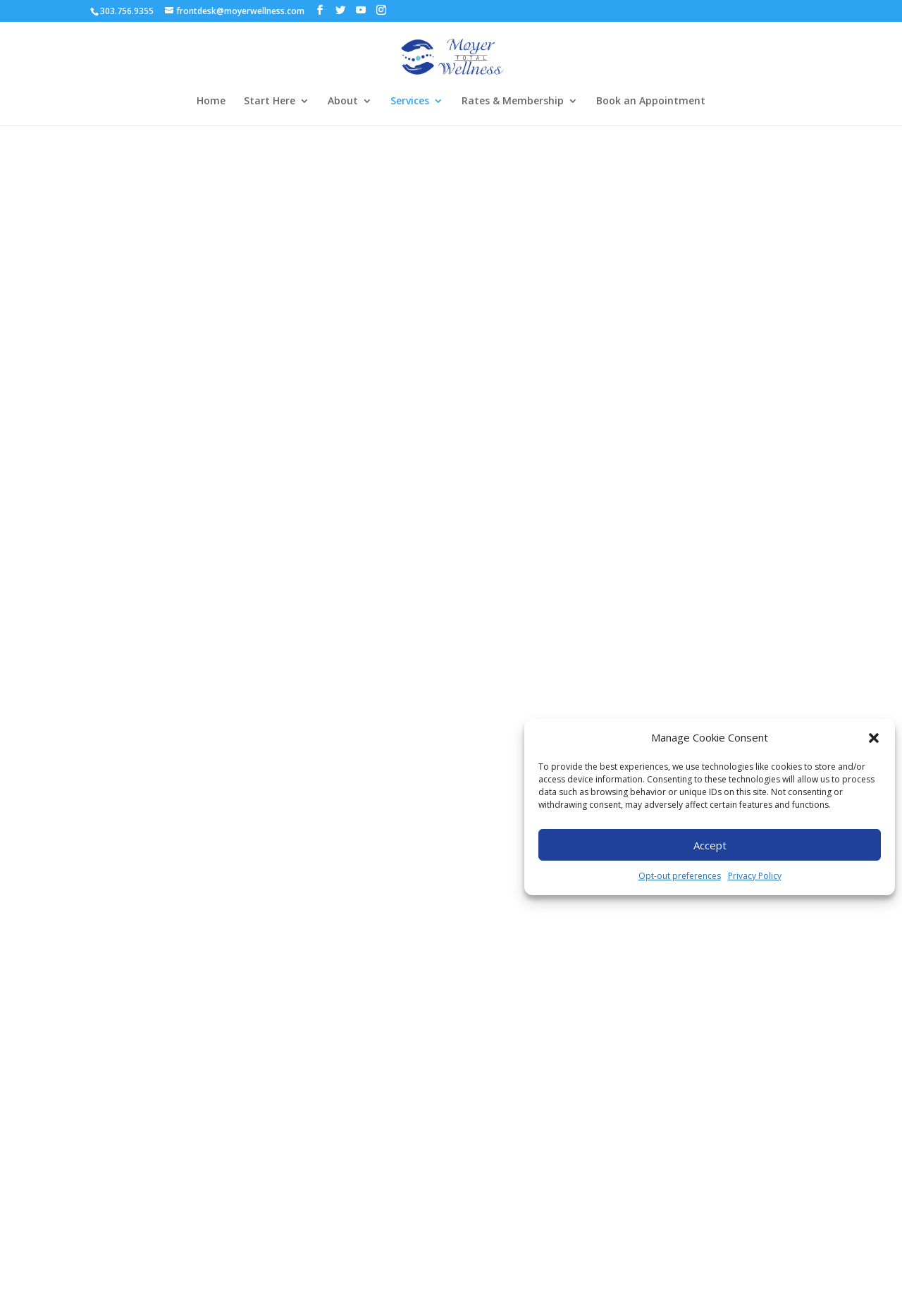Find the bounding box coordinates of the UI element according to this description: ";".

[0.481, 0.647, 0.519, 0.675]